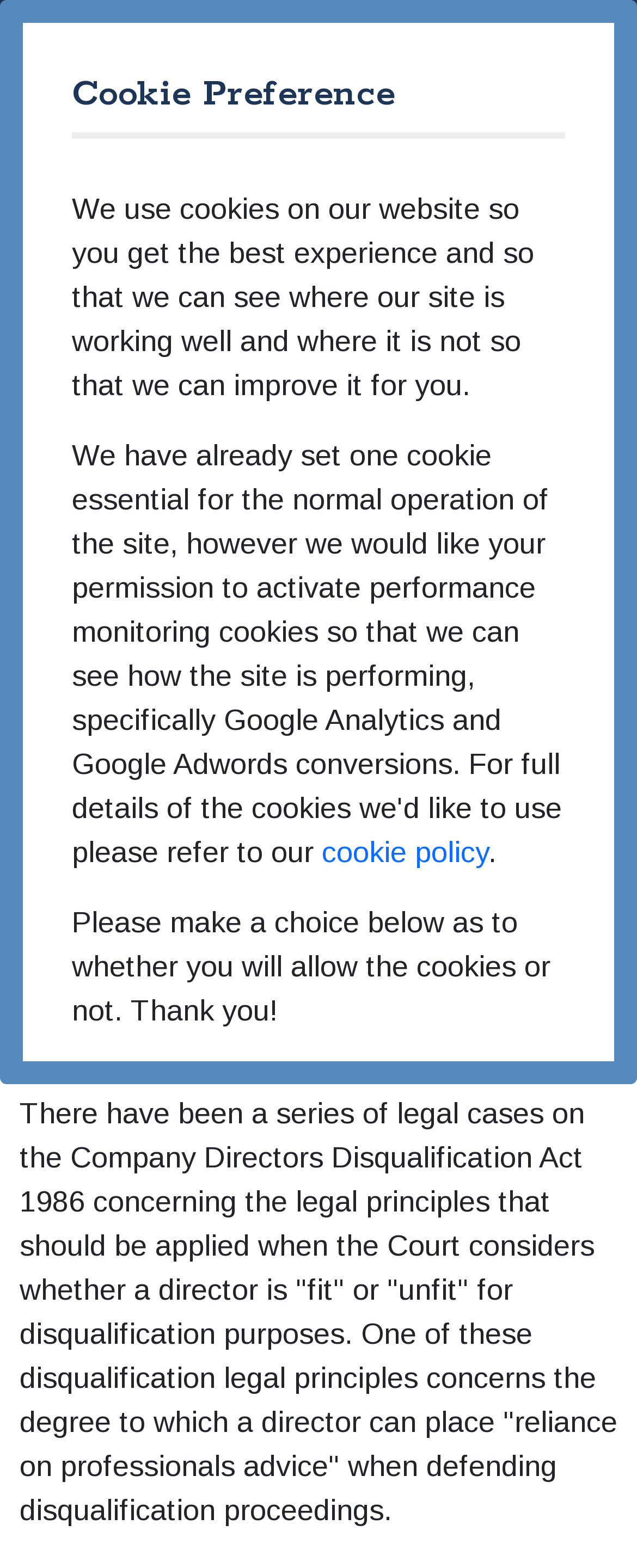Generate a detailed explanation of the webpage's features and information.

This webpage is about Directors Disqualification Law, specifically focusing on the Company Directors Disqualification Act 1986 and the legal principles related to reliance on professionals. 

At the top left, there is a logo of "Purnells" accompanied by a link to the company's website. Below the logo, there are two links: a phone number and an email address. 

To the right of these links, there are two lines of text: "Insolvency Practitioners for" and "Corporate and Personal Recovery". A search bar with a "Search" button is located below these lines.

On the top right, there is a "Toggle navigation" button. 

The main content of the webpage is divided into two sections. The first section has two headings: "Company Directors Disqualification Act - Case Law - Reliance on professionals - The legal principle" and "Legal case known as 'Re Douglas Construction'". Below these headings, there is a paragraph of text explaining the legal principles concerning the Company Directors Disqualification Act 1986, specifically the degree to which a director can place "reliance on professionals advice" when defending disqualification proceedings.

The second section is about cookie preferences. It has a heading "Cookie Preference" and a paragraph of text explaining the use of cookies on the website. There is a link to the cookie policy and a choice to either "Allow Cookies" or say "No Thanks".